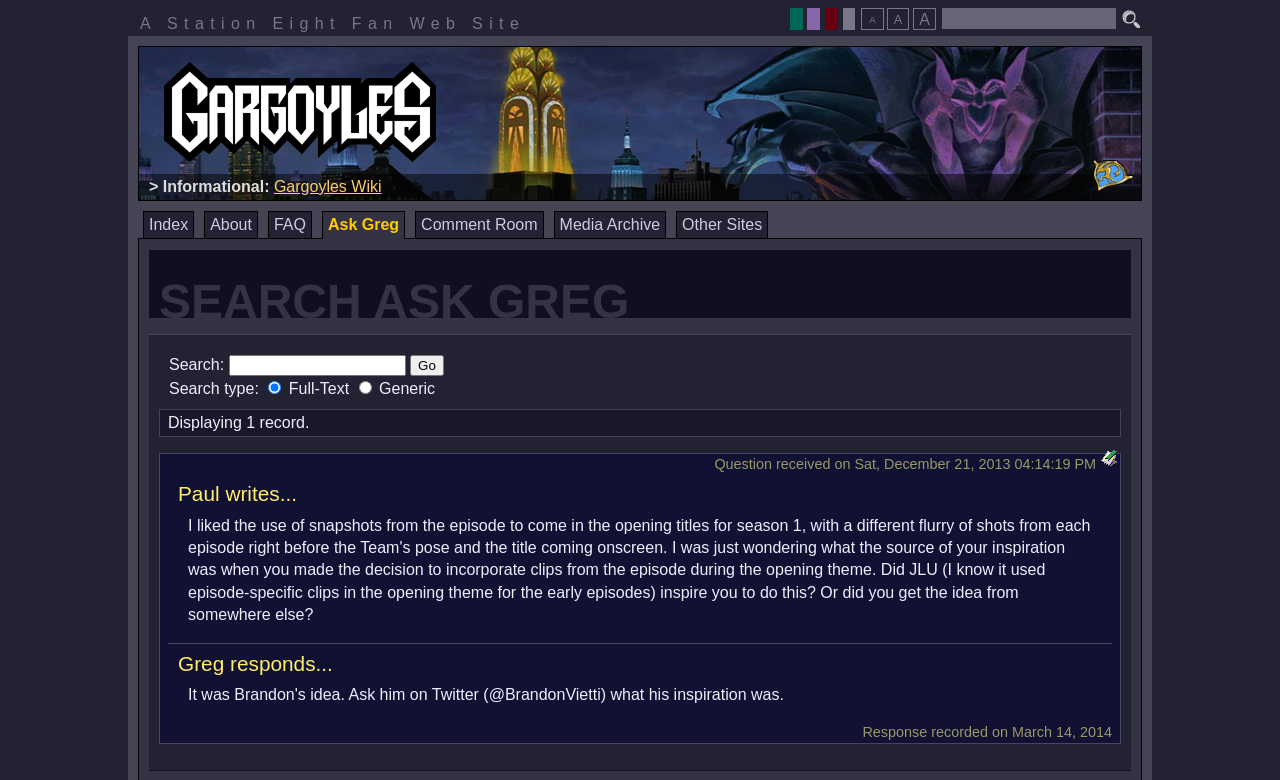How many font size options are available?
We need a detailed and exhaustive answer to the question. Please elaborate.

The generic element with the text 'Select the font size the best suits your needs.' has three button elements with the text 'A' each, indicating that there are three font size options available.